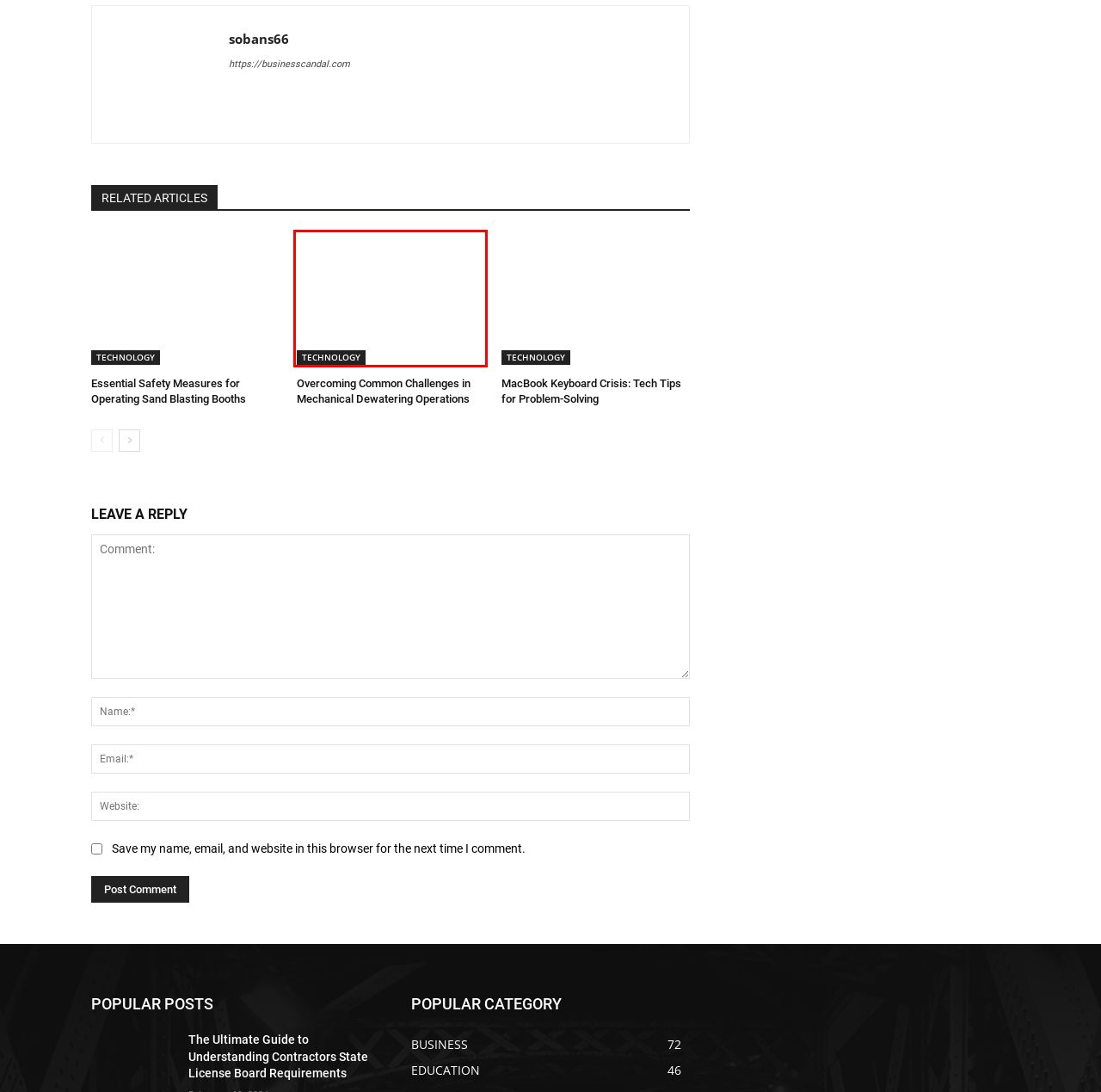You are presented with a screenshot of a webpage with a red bounding box. Select the webpage description that most closely matches the new webpage after clicking the element inside the red bounding box. The options are:
A. GENERAL - Business Scandal
B. MacBook Keyboard Crisis: Tech Tips For Problem-Solving - Business Scandal
C. TRAVEL - Business Scandal
D. The Ultimate Guide To Understanding Contractors State License Board Requirements - Business Scandal
E. Home - Business Scandal
F. TECHNOLOGY - Business Scandal
G. Overcoming Common Challenges In Mechanical Dewatering Operations - Business Scandal
H. Essential Safety Measures For Operating Sand Blasting Booths - Business Scandal

G